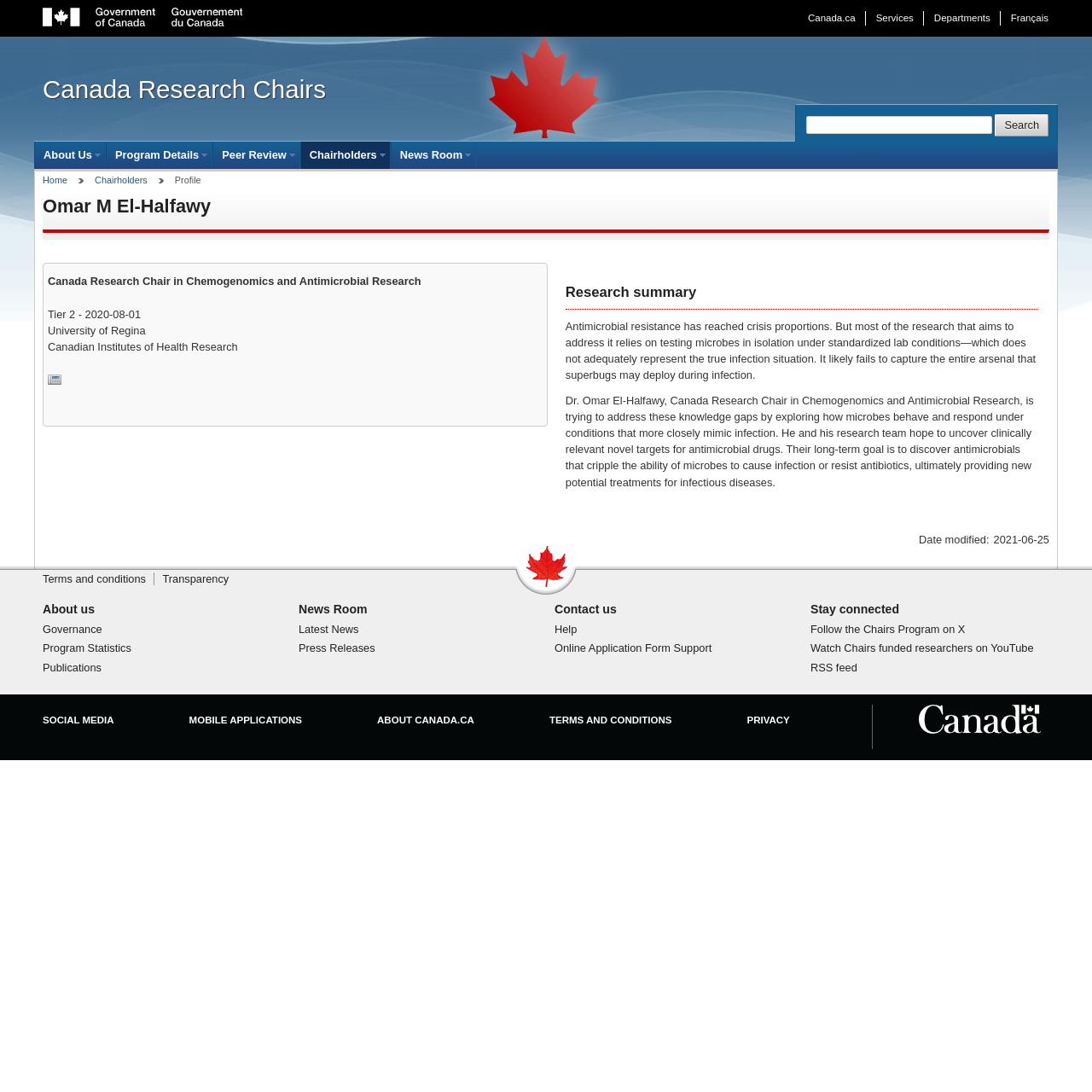Locate the UI element that matches the description Andorra in the webpage screenshot. Return the bounding box coordinates in the format (top-left x, top-left y, bottom-right x, bottom-right y), with values ranging from 0 to 1.

None